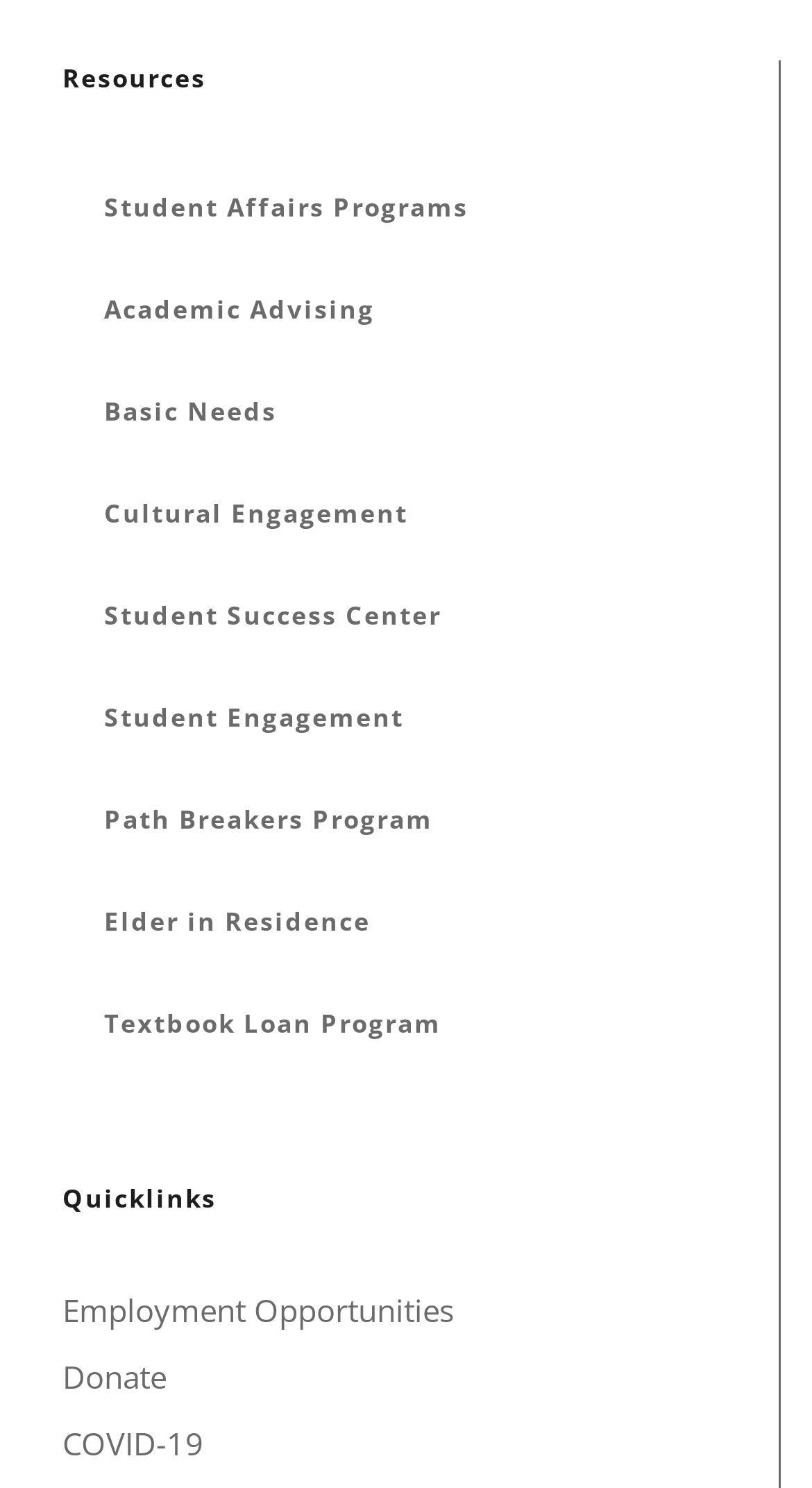How many headings are on this webpage?
Using the information from the image, provide a comprehensive answer to the question.

I identified two headings on the webpage: 'Resources' and 'Quicklinks'.